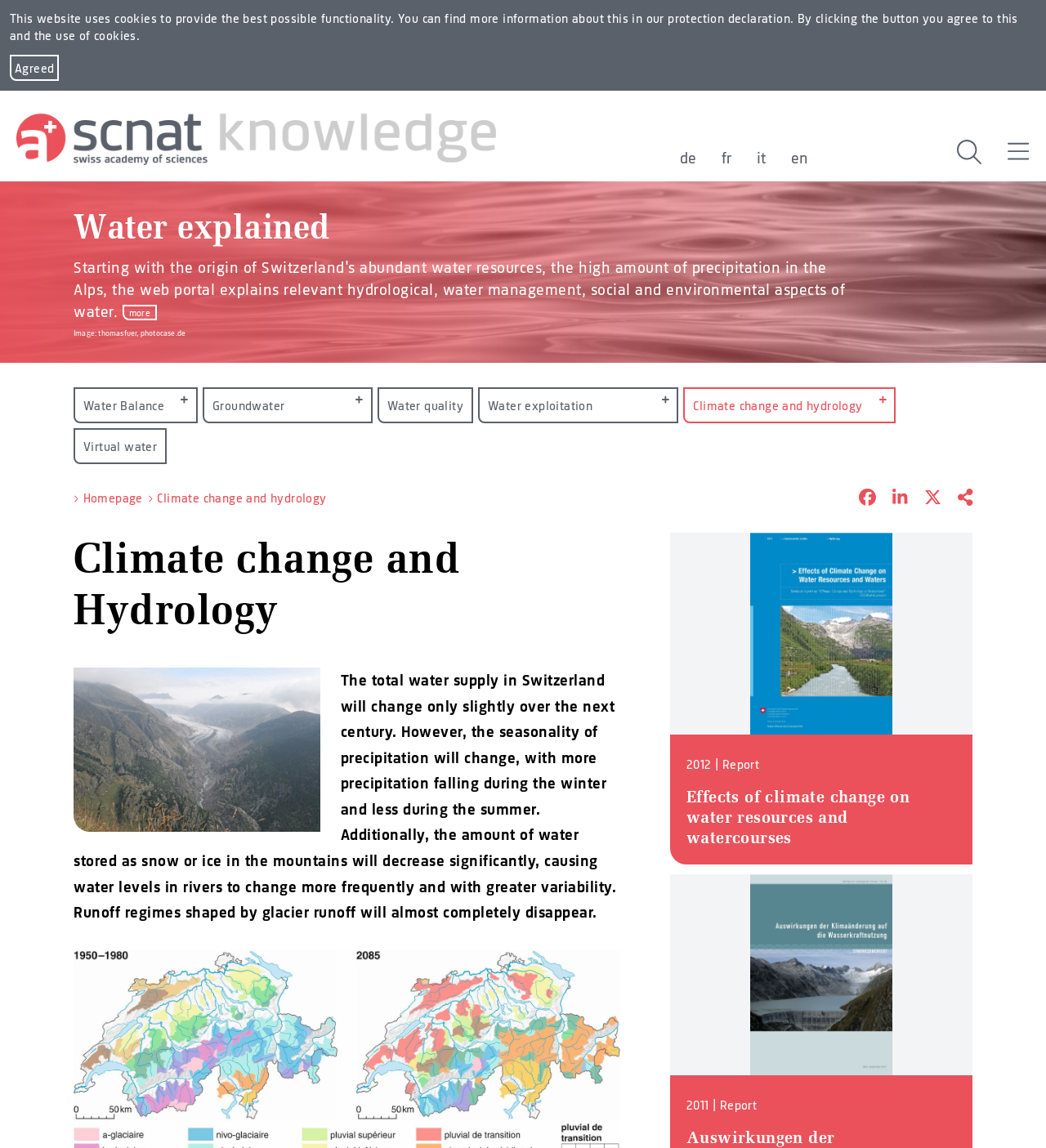Determine the coordinates of the bounding box for the clickable area needed to execute this instruction: "Read more about 'Water quality'".

[0.362, 0.339, 0.451, 0.367]